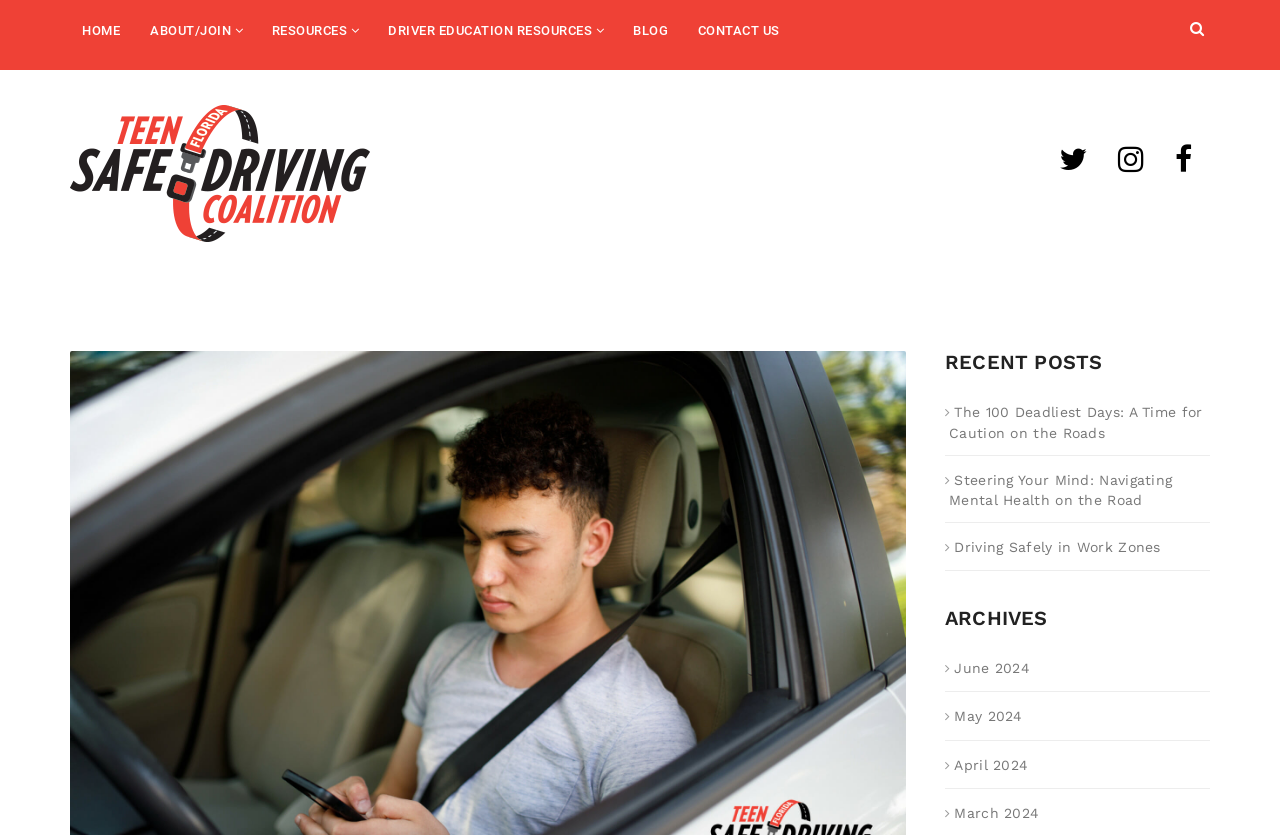What is the icon next to the 'HOME' link?
Can you provide an in-depth and detailed response to the question?

I found the answer by looking at the top navigation bar, where I saw a link labeled 'HOME' with an icon next to it. The icon is a Unicode character, specifically ''.